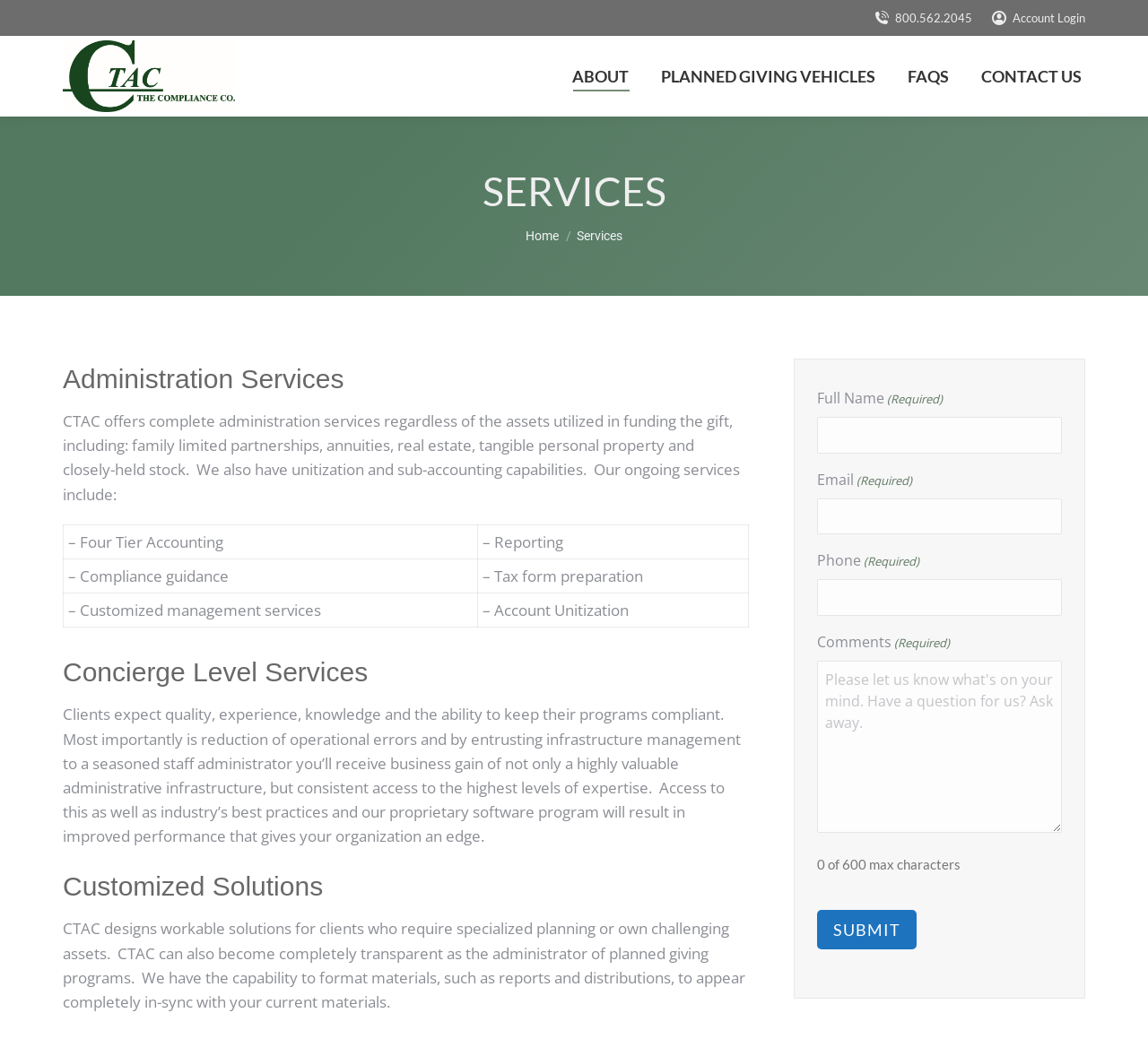Respond with a single word or phrase:
What is the phone number at the top of the page?

800.562.2045